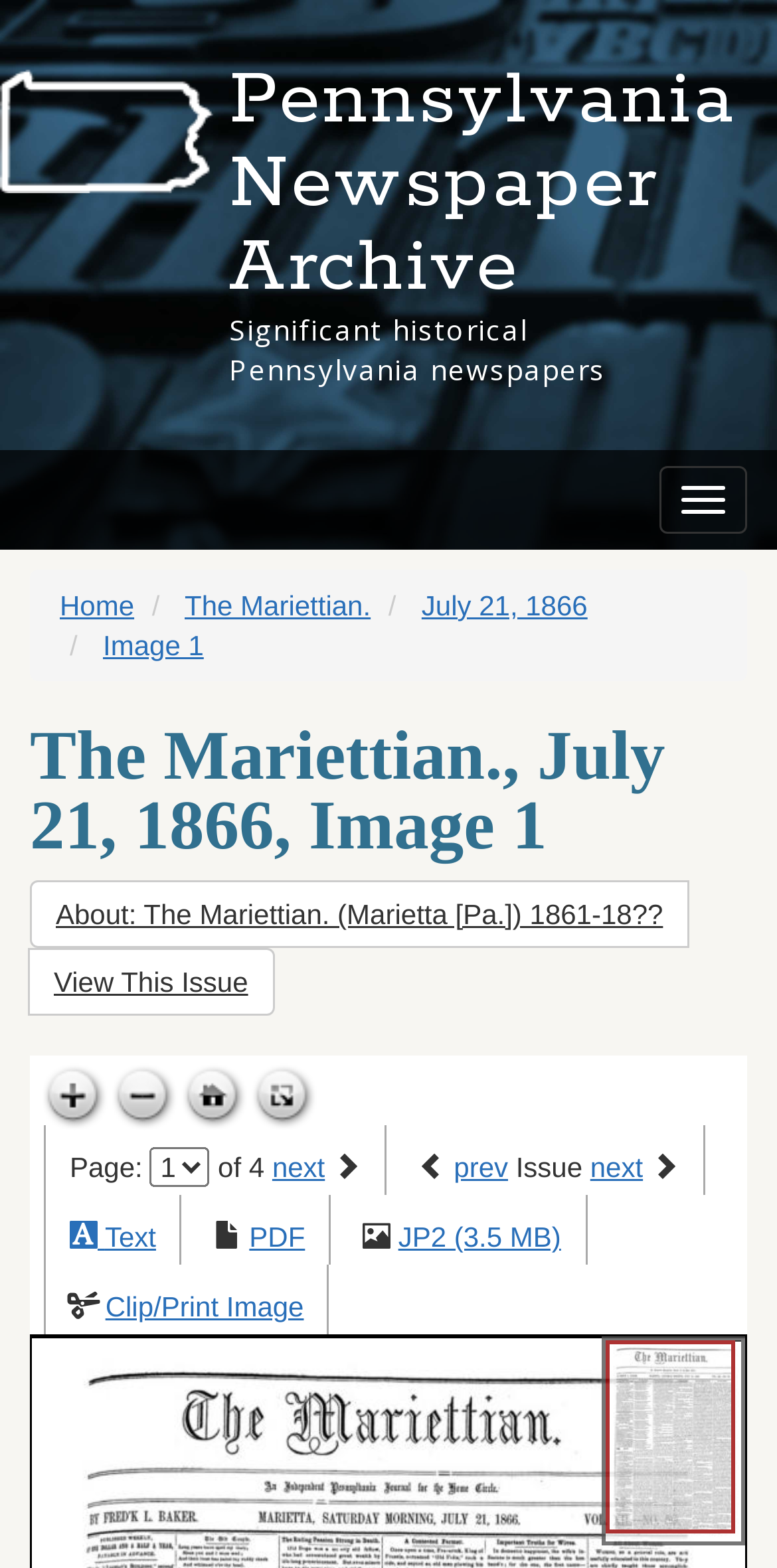Pinpoint the bounding box coordinates of the clickable area needed to execute the instruction: "Go to next page". The coordinates should be specified as four float numbers between 0 and 1, i.e., [left, top, right, bottom].

[0.35, 0.734, 0.418, 0.754]